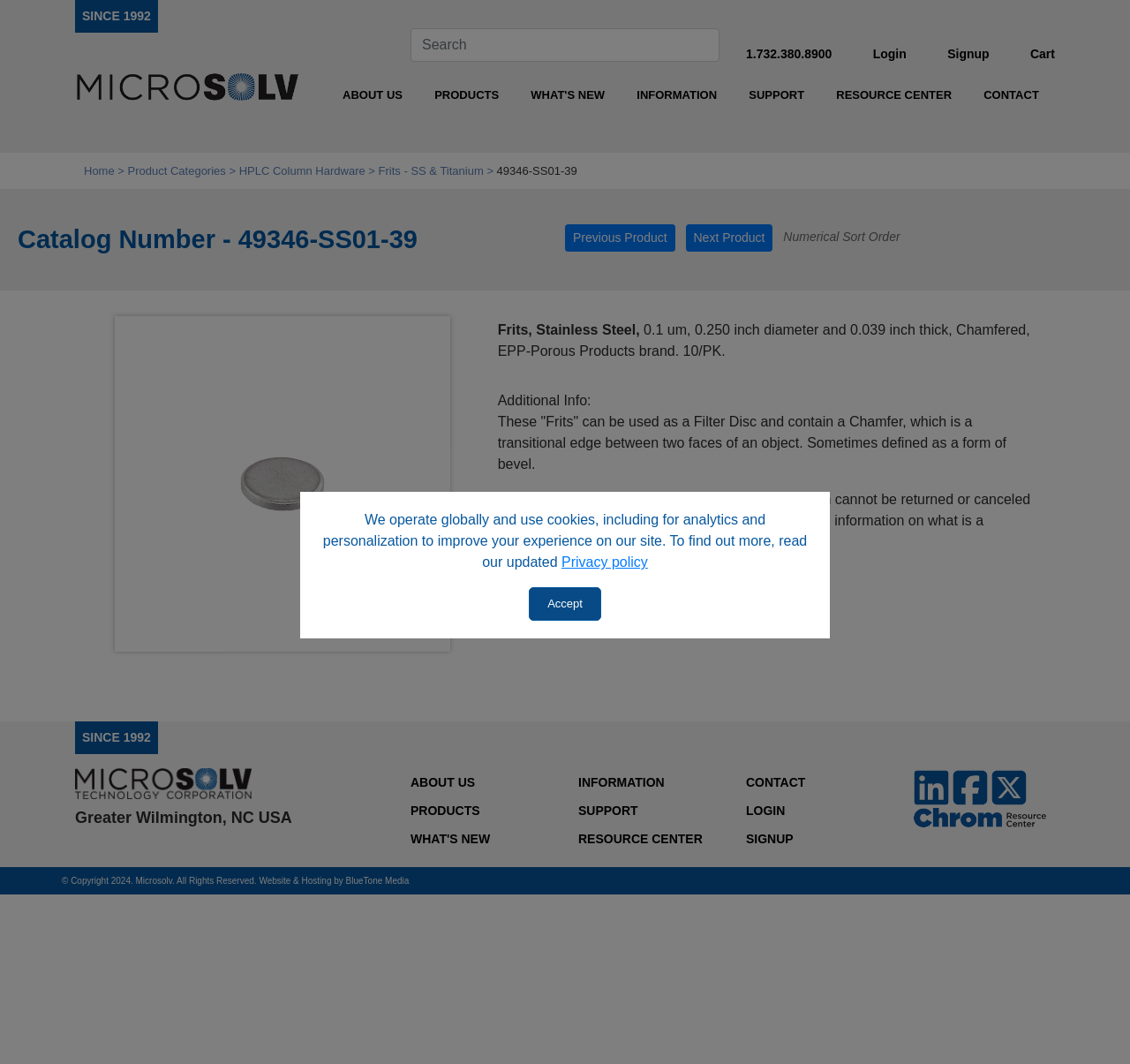Determine the bounding box for the UI element as described: "HERE". The coordinates should be represented as four float numbers between 0 and 1, formatted as [left, top, right, bottom].

[0.65, 0.482, 0.685, 0.497]